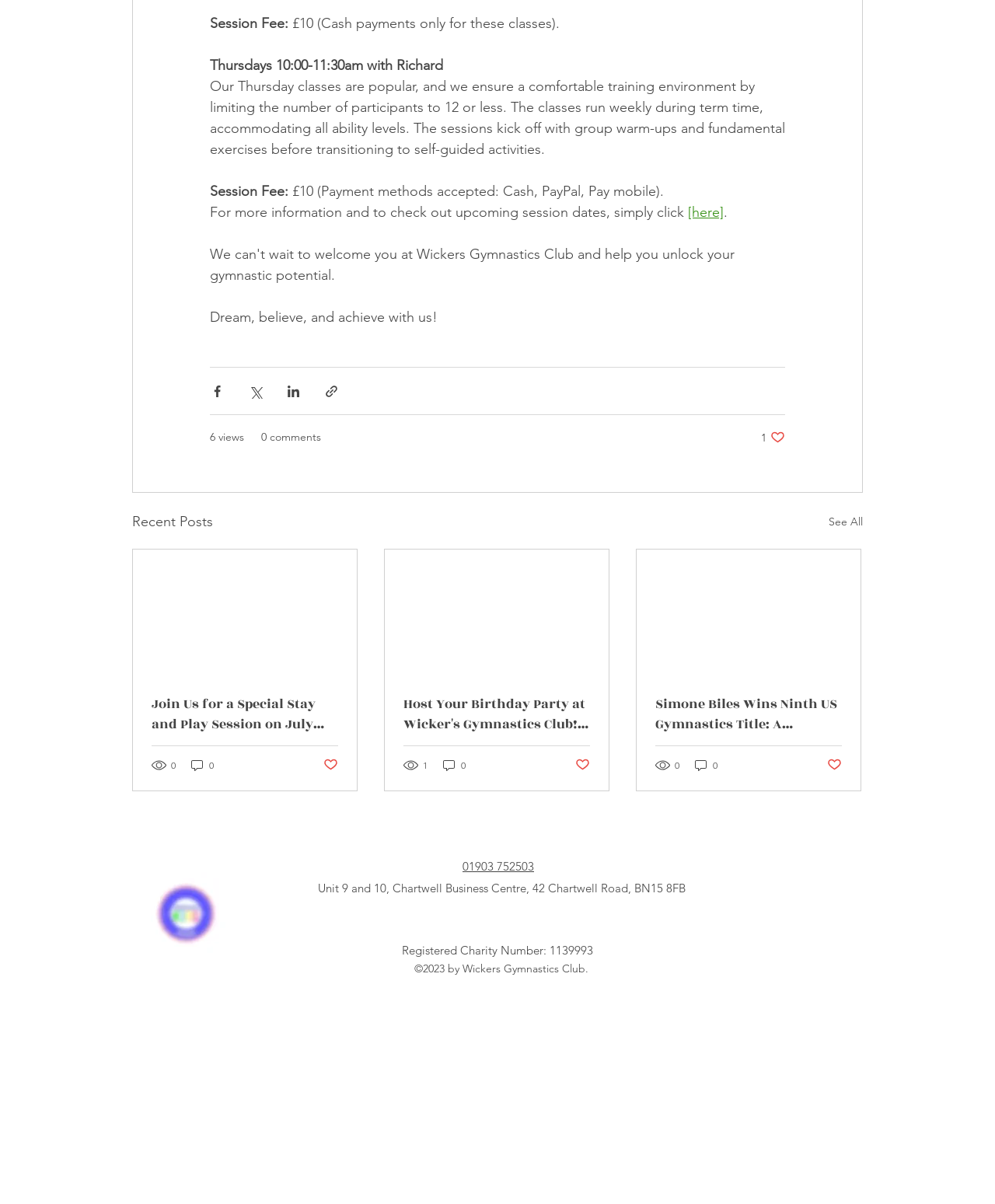Provide the bounding box for the UI element matching this description: "THE REASON FOR DENTAL XRAYS".

None